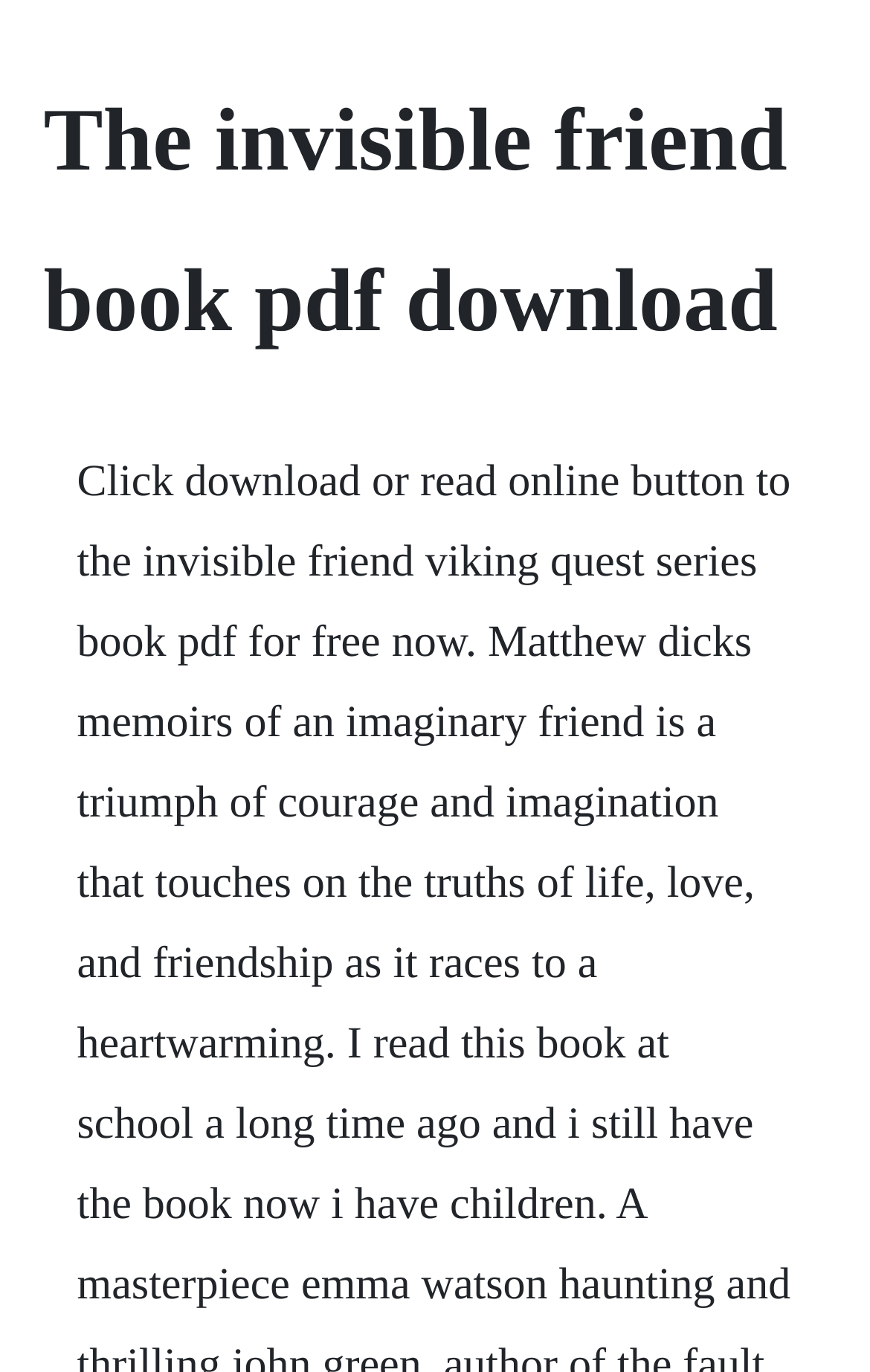Identify the main title of the webpage and generate its text content.

The invisible friend book pdf download